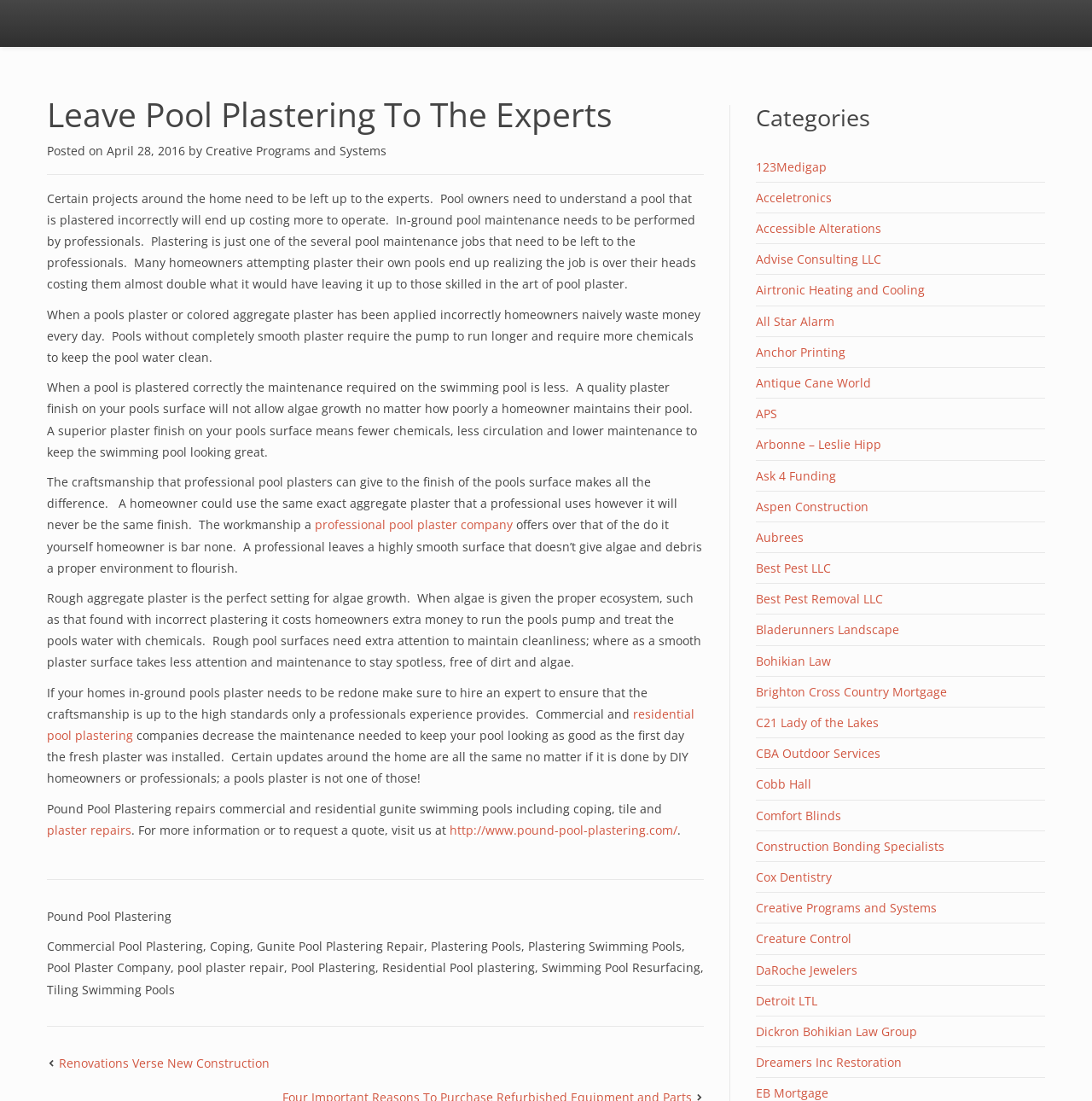Please predict the bounding box coordinates (top-left x, top-left y, bottom-right x, bottom-right y) for the UI element in the screenshot that fits the description: plaster repairs

[0.043, 0.746, 0.12, 0.761]